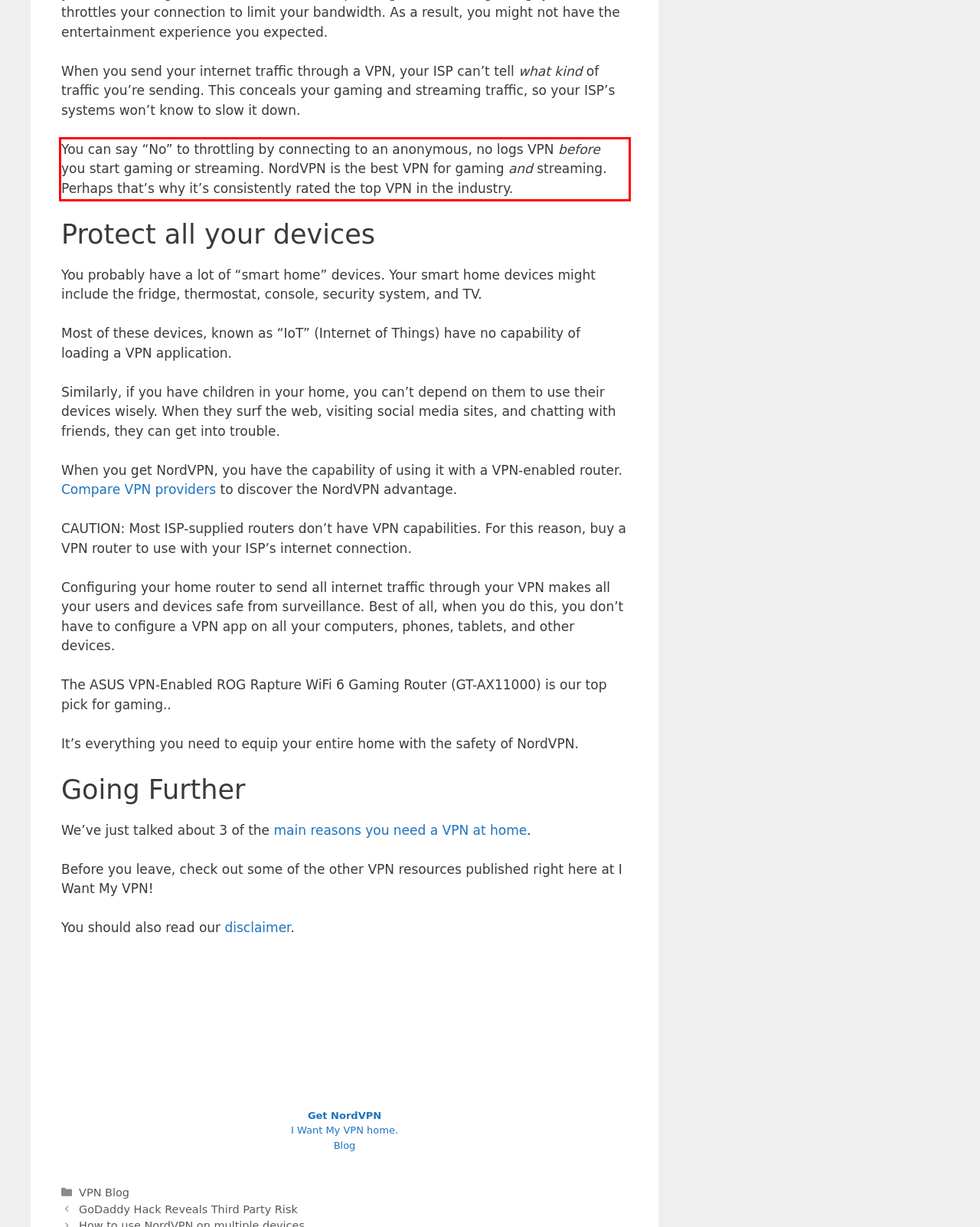You have a screenshot of a webpage with a red bounding box. Use OCR to generate the text contained within this red rectangle.

You can say “No” to throttling by connecting to an anonymous, no logs VPN before you start gaming or streaming. NordVPN is the best VPN for gaming and streaming. Perhaps that’s why it’s consistently rated the top VPN in the industry.